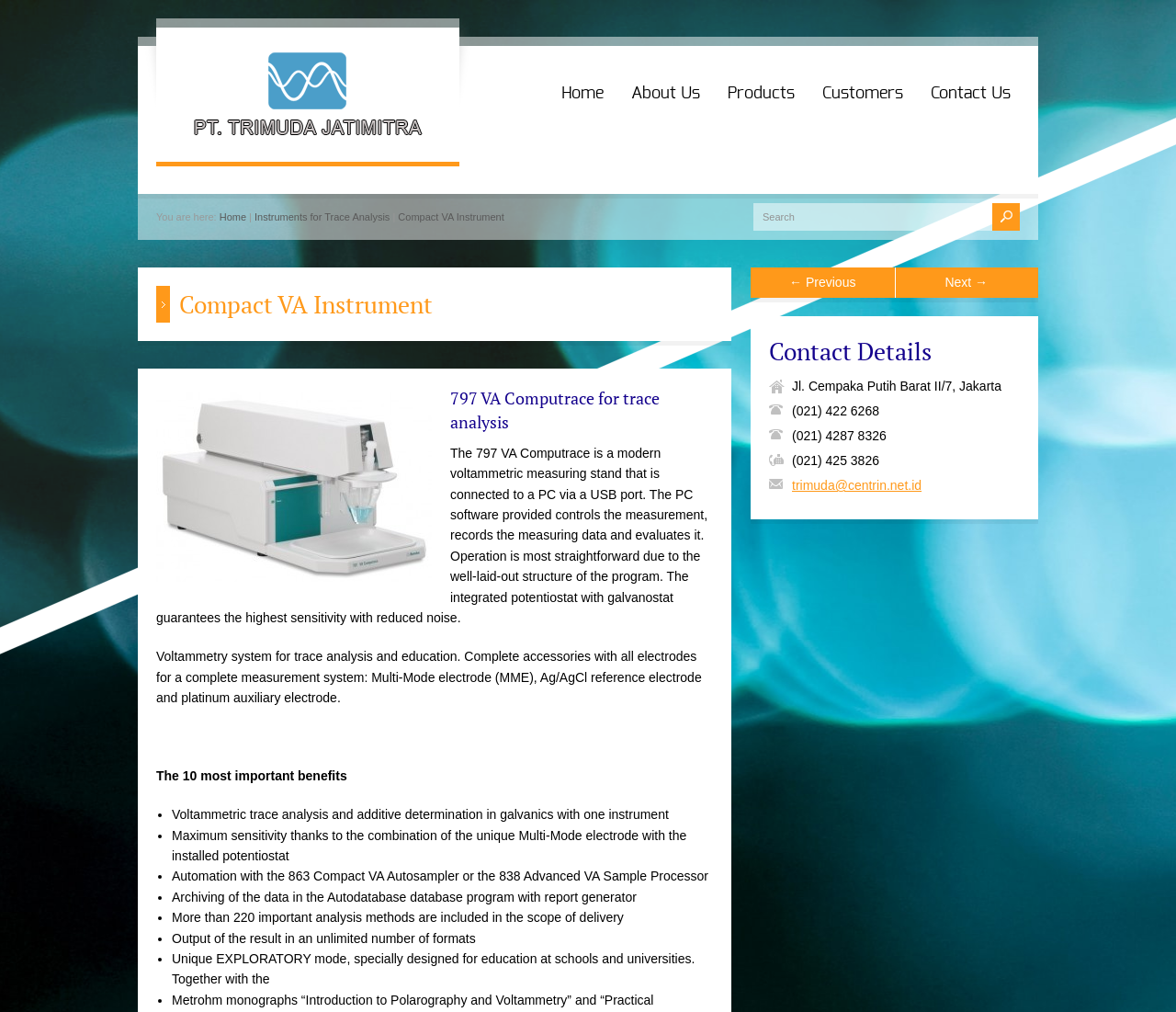Please provide a detailed answer to the question below by examining the image:
How many important analysis methods are included in the scope of delivery?

The number of important analysis methods included in the scope of delivery is mentioned in the list of benefits as 'More than 220 important analysis methods are included in the scope of delivery', indicating that the instrument comes with a large number of analysis methods.